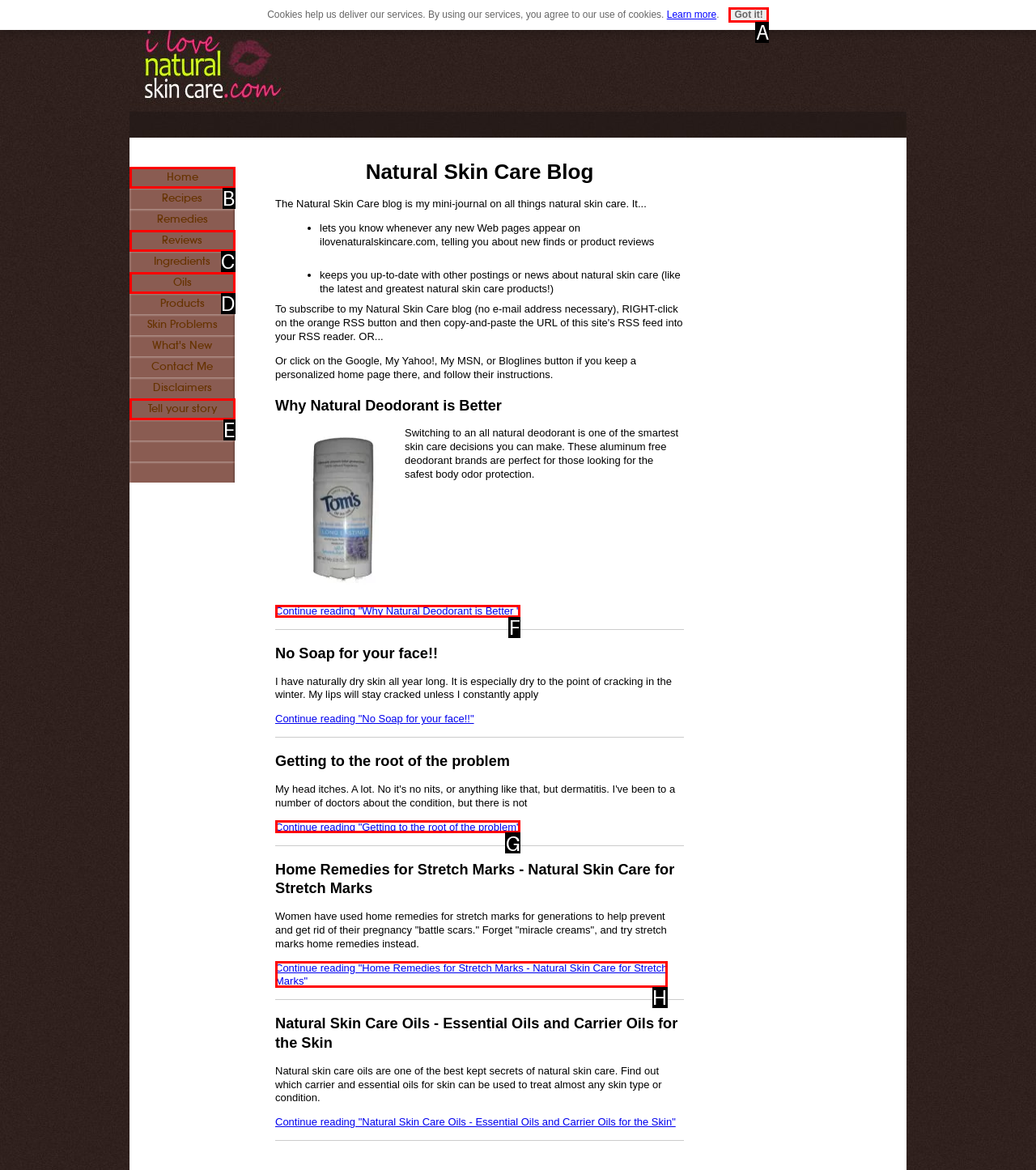Identify the UI element that best fits the description: Oils
Respond with the letter representing the correct option.

D